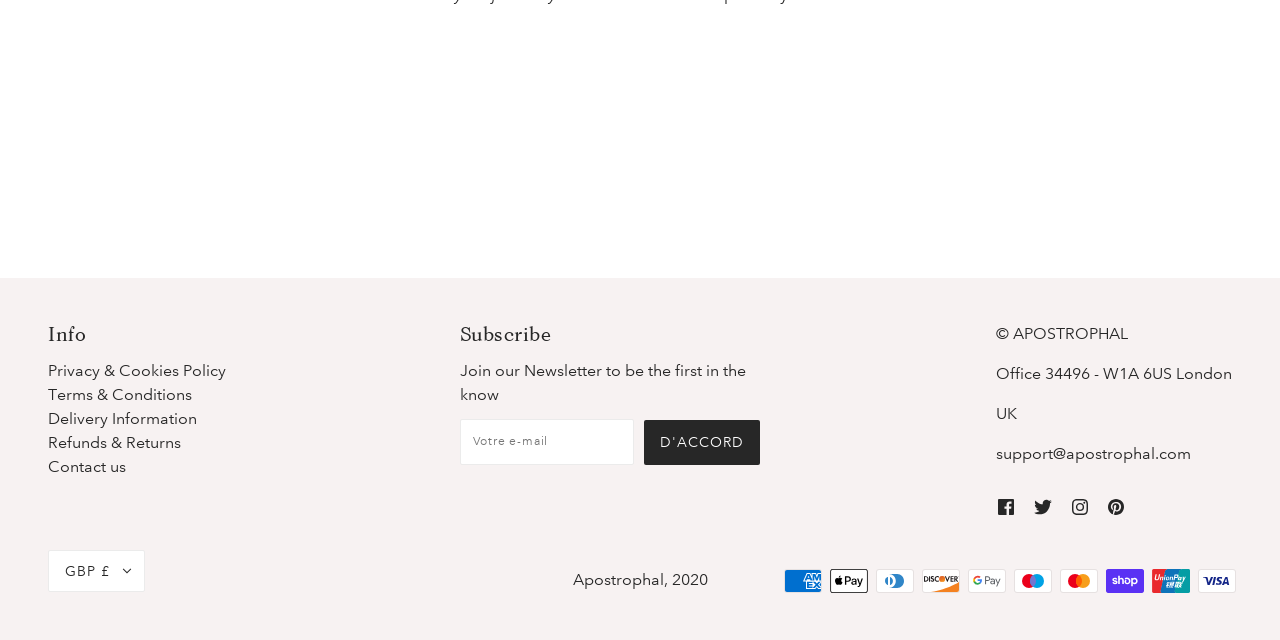Based on the element description: "Privacy & Cookies Policy", identify the bounding box coordinates for this UI element. The coordinates must be four float numbers between 0 and 1, listed as [left, top, right, bottom].

[0.038, 0.564, 0.177, 0.593]